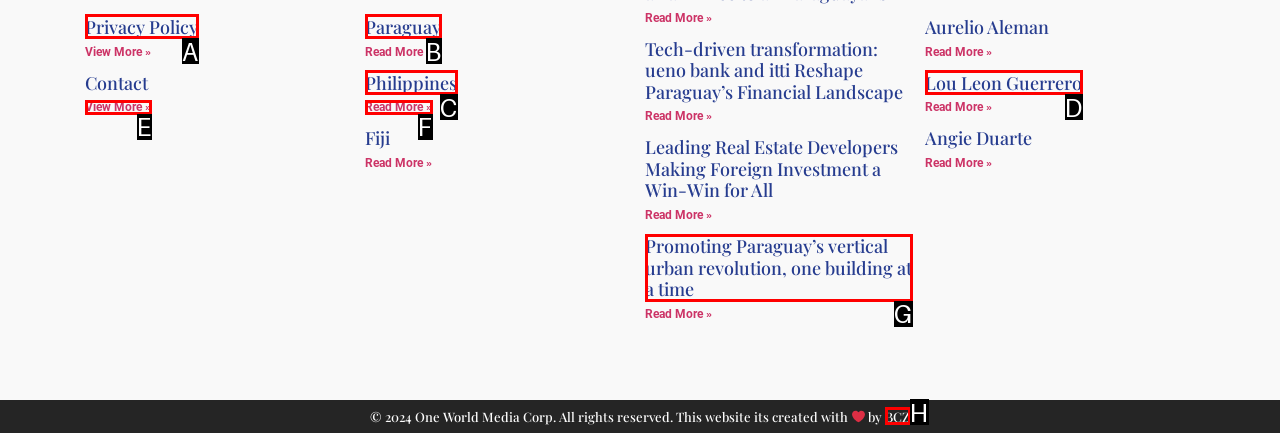Identify the correct lettered option to click in order to perform this task: Visit BCZ website. Respond with the letter.

H